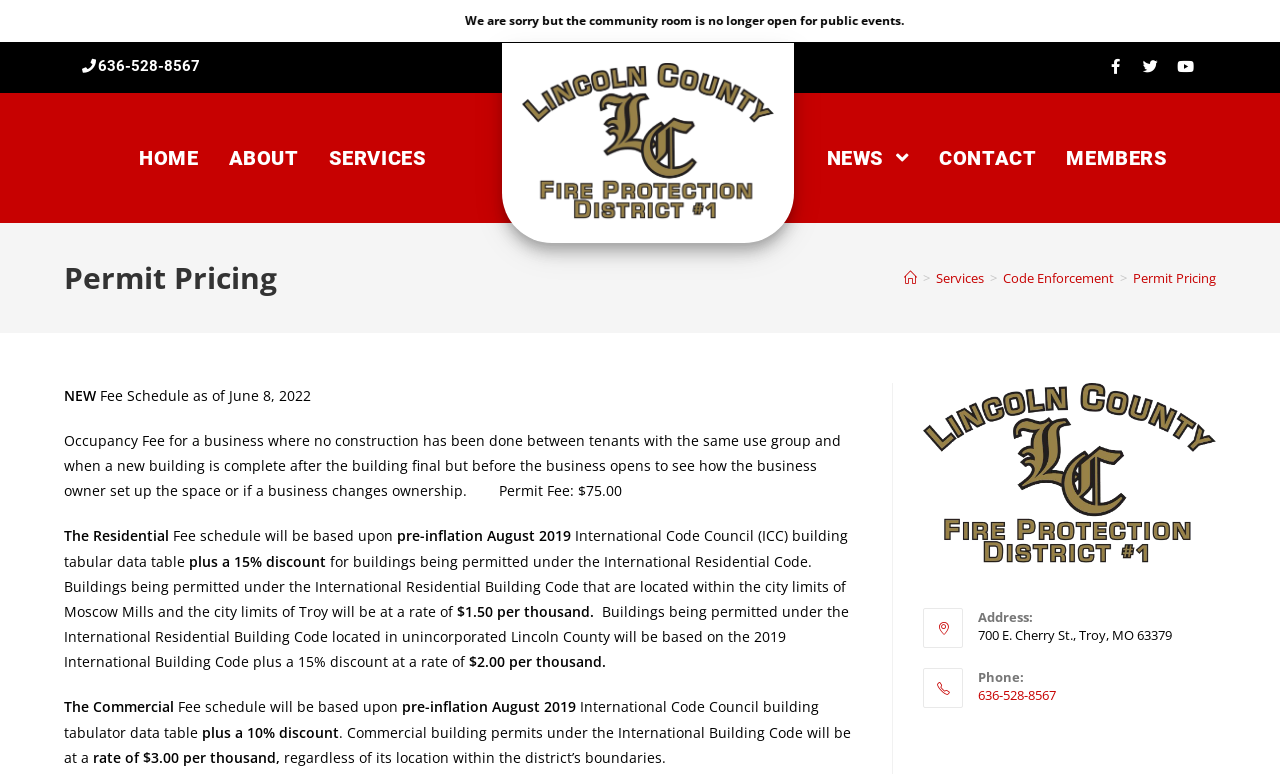Determine the bounding box coordinates of the clickable element to complete this instruction: "Click Facebook link". Provide the coordinates in the format of four float numbers between 0 and 1, [left, top, right, bottom].

[0.859, 0.067, 0.883, 0.105]